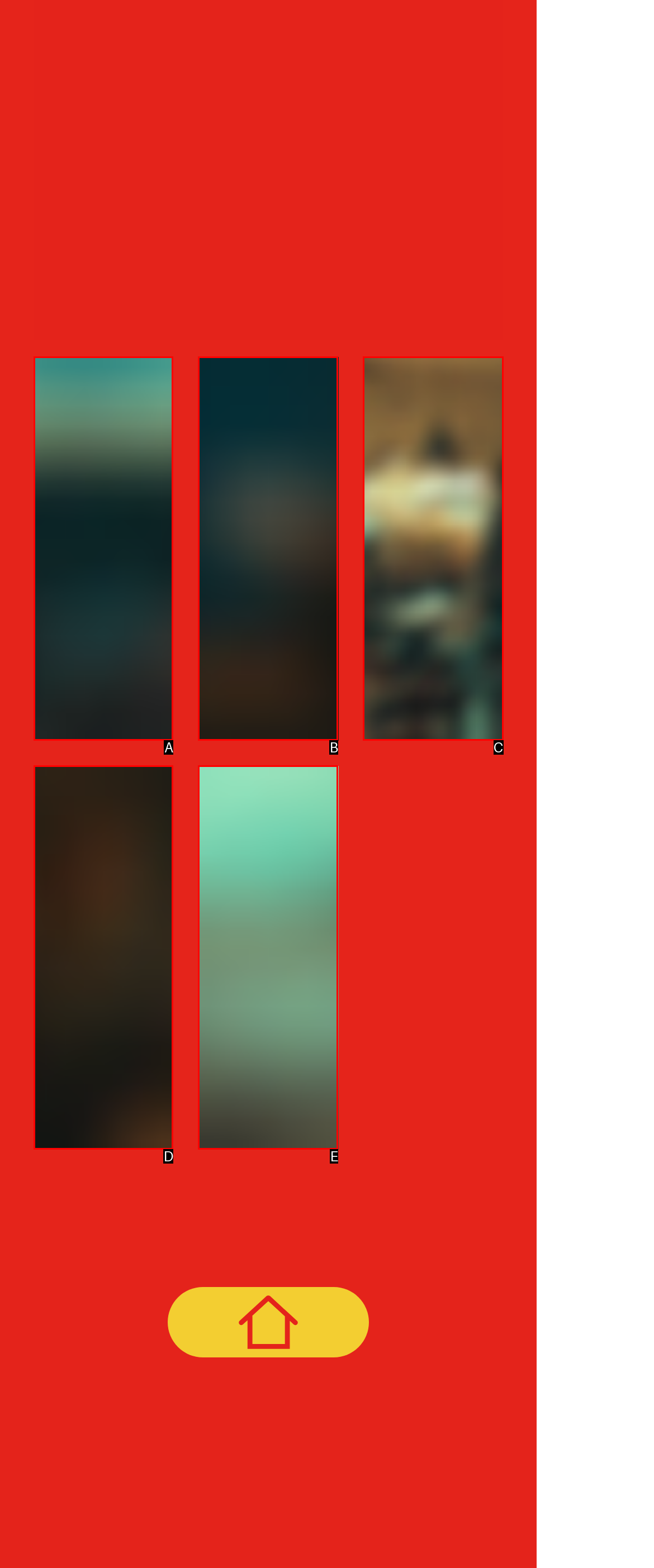Given the description: 3-min.pngpress to zoom, identify the HTML element that fits best. Respond with the letter of the correct option from the choices.

C